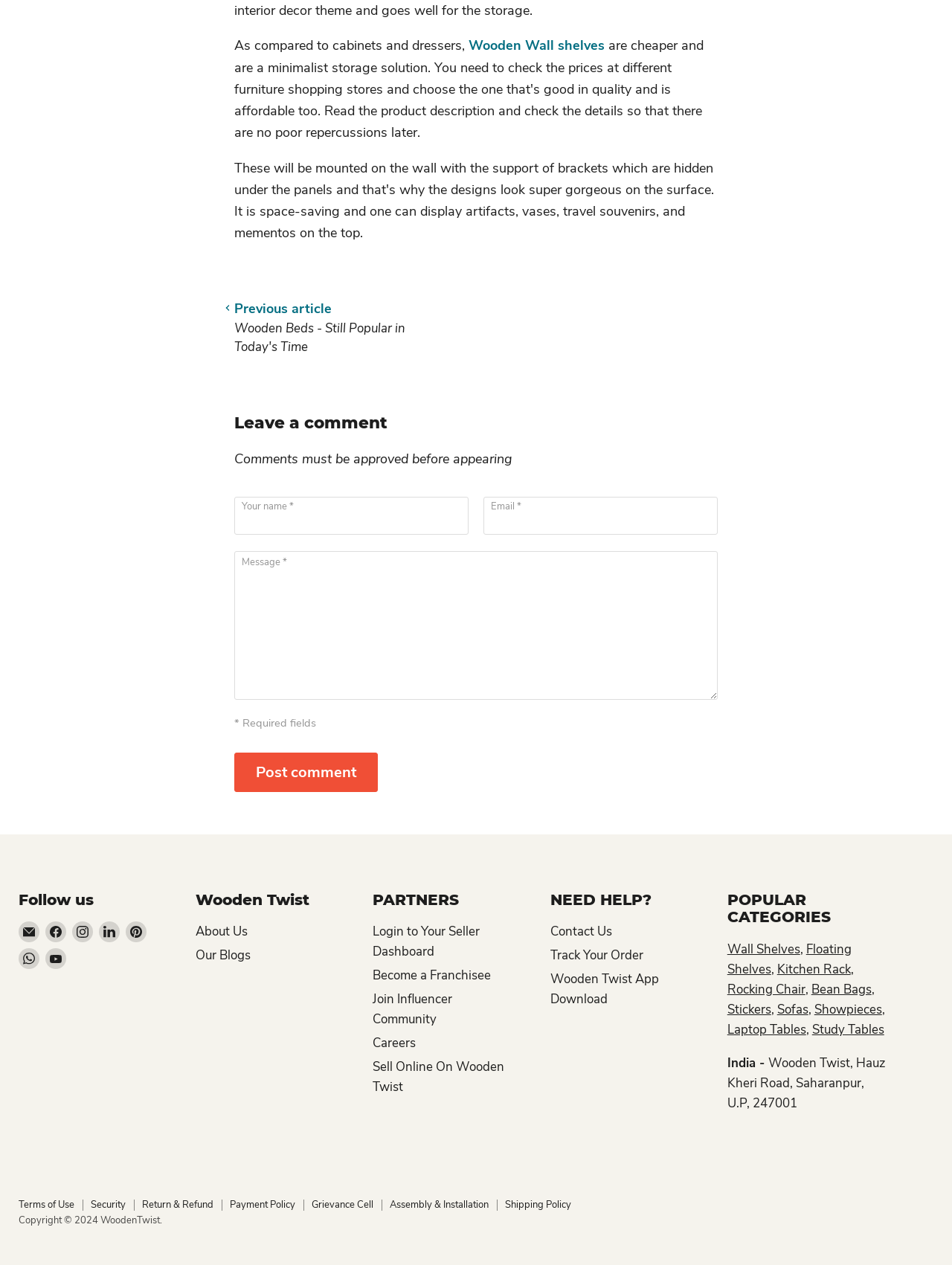Can you show the bounding box coordinates of the region to click on to complete the task described in the instruction: "View Wall Shelves"?

[0.764, 0.743, 0.84, 0.757]